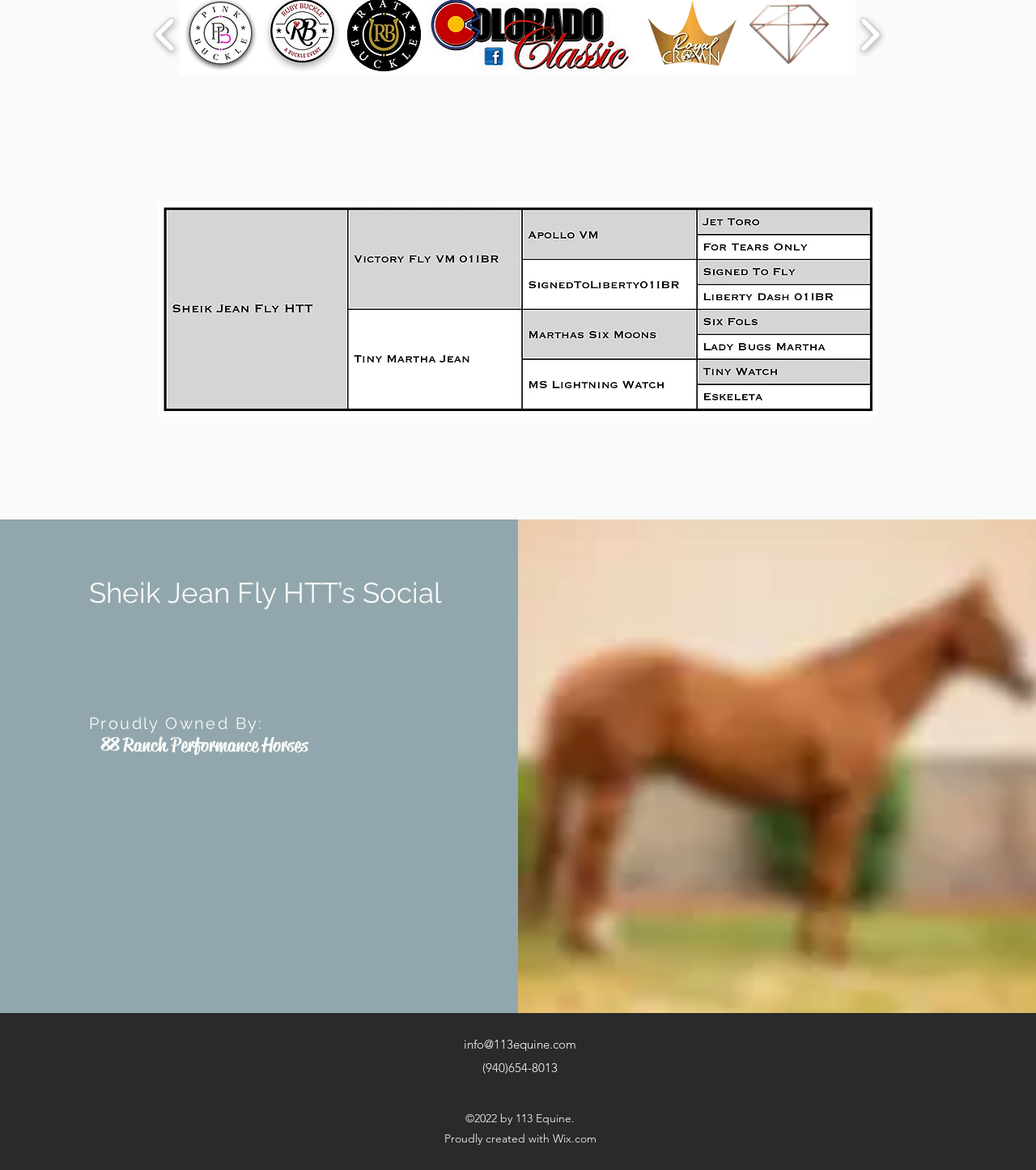Find the bounding box coordinates for the HTML element described as: "Against the Current". The coordinates should consist of four float values between 0 and 1, i.e., [left, top, right, bottom].

None